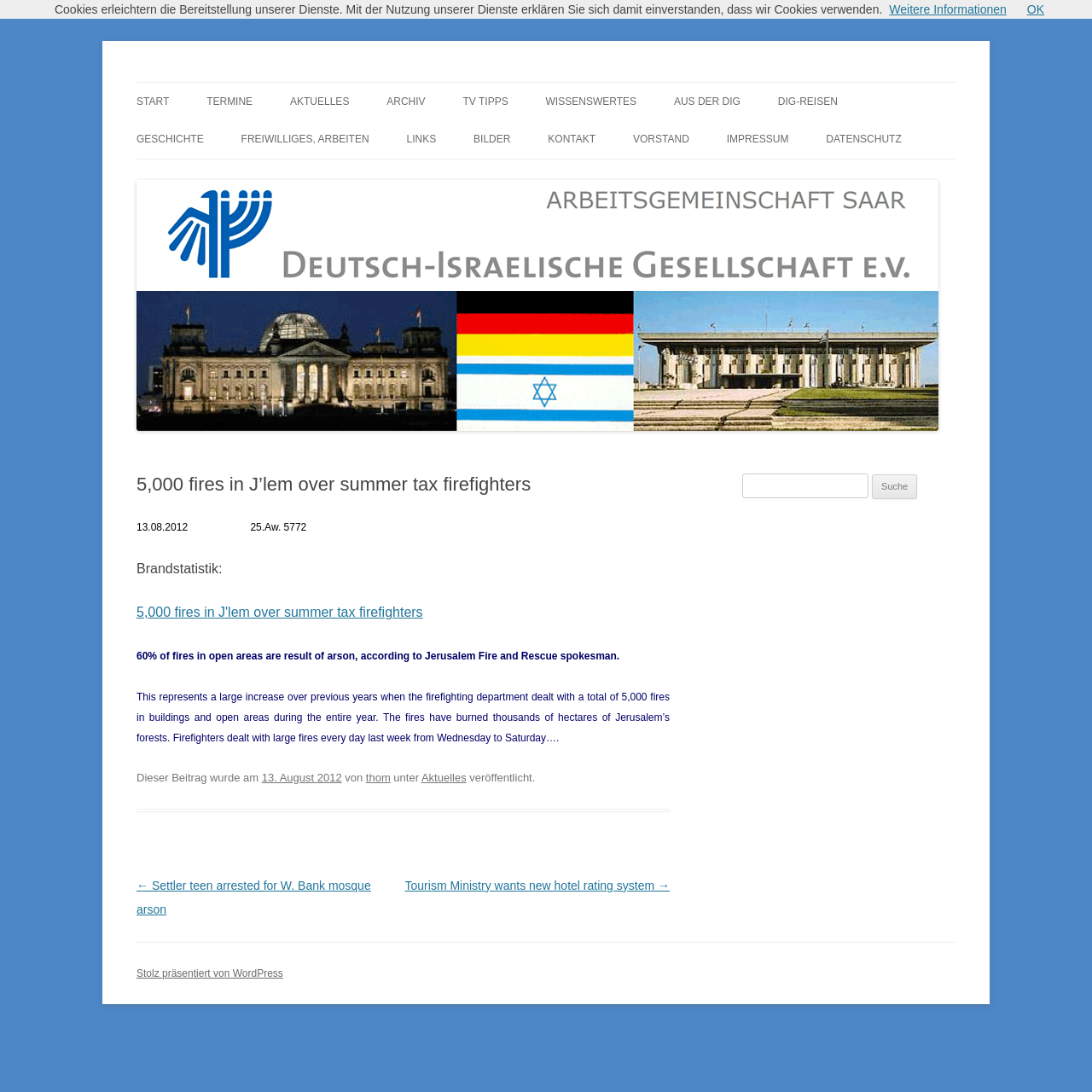Identify the coordinates of the bounding box for the element that must be clicked to accomplish the instruction: "Click on the 'START' link".

[0.125, 0.076, 0.155, 0.11]